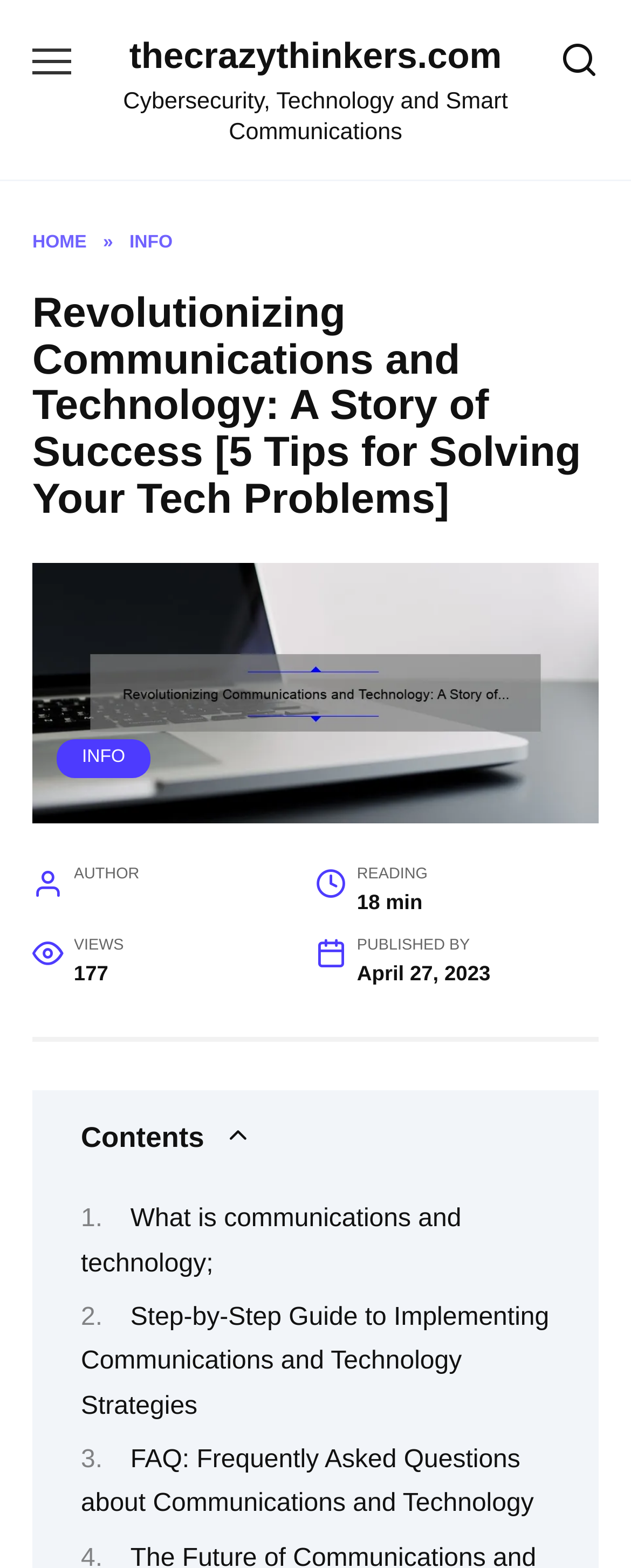What is the category of the article?
Using the image, provide a detailed and thorough answer to the question.

I determined the category of the article by looking at the static text 'Cybersecurity, Technology and Smart Communications' which is located at the top of the webpage, indicating the category of the article.